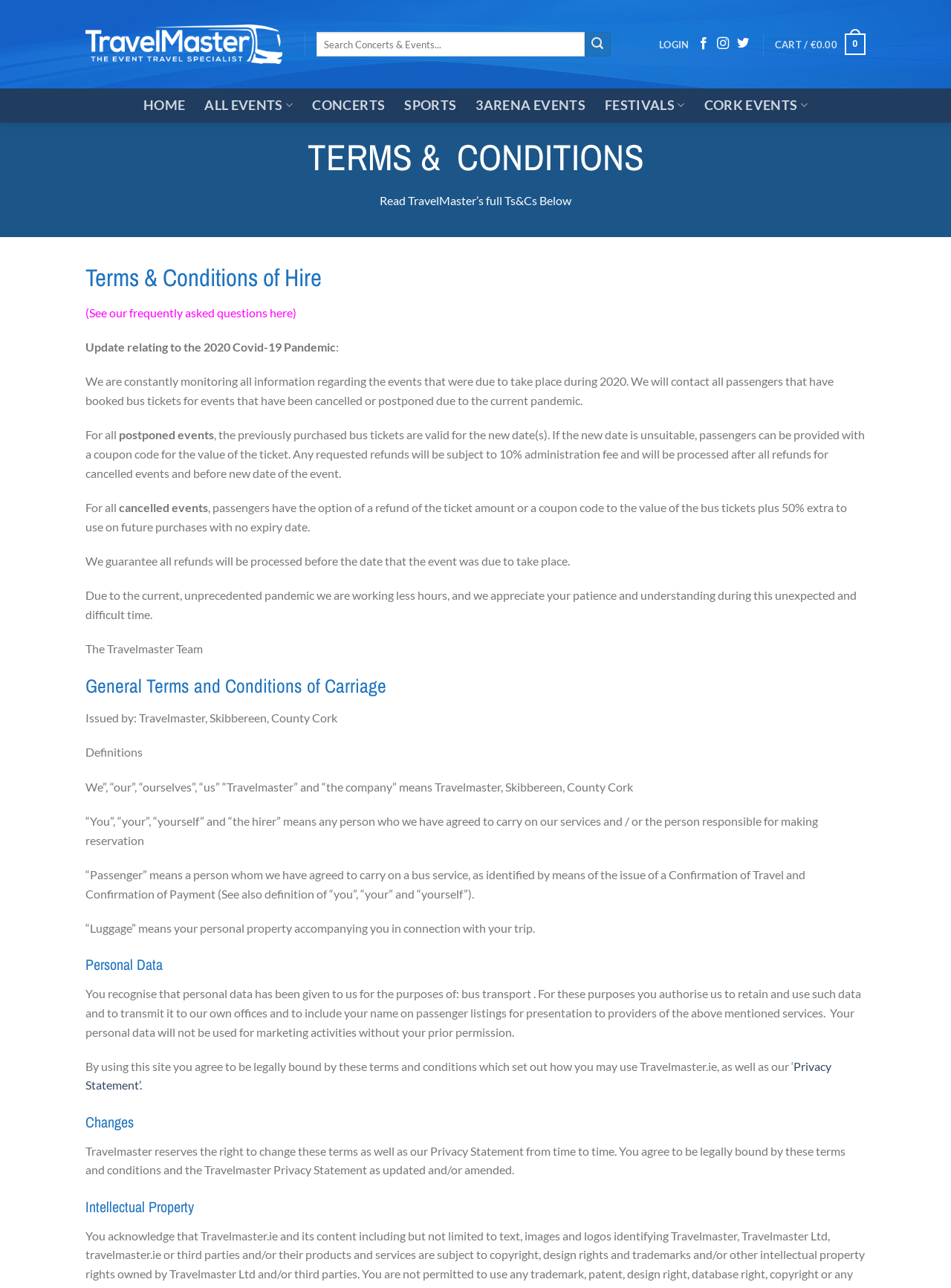Extract the bounding box coordinates for the HTML element that matches this description: "Cart / €0.00 0". The coordinates should be four float numbers between 0 and 1, i.e., [left, top, right, bottom].

[0.815, 0.018, 0.91, 0.05]